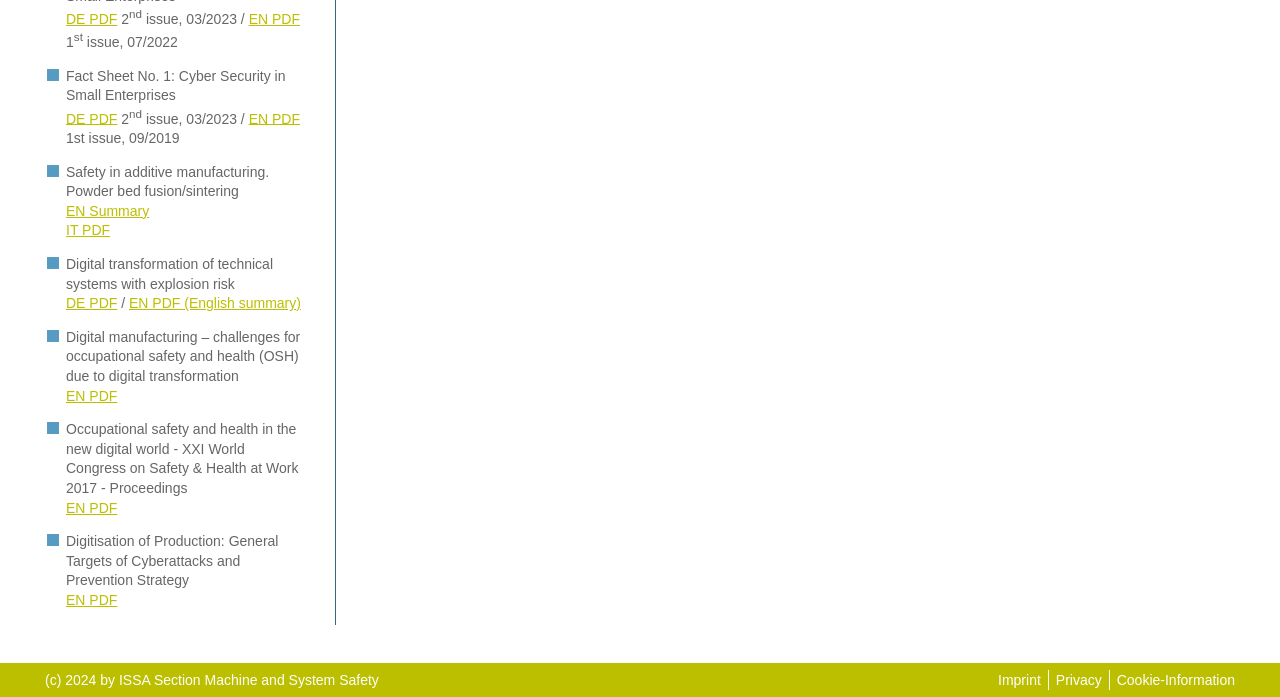Please identify the bounding box coordinates of the element's region that needs to be clicked to fulfill the following instruction: "view Digital transformation of technical systems with explosion risk". The bounding box coordinates should consist of four float numbers between 0 and 1, i.e., [left, top, right, bottom].

[0.052, 0.367, 0.213, 0.418]